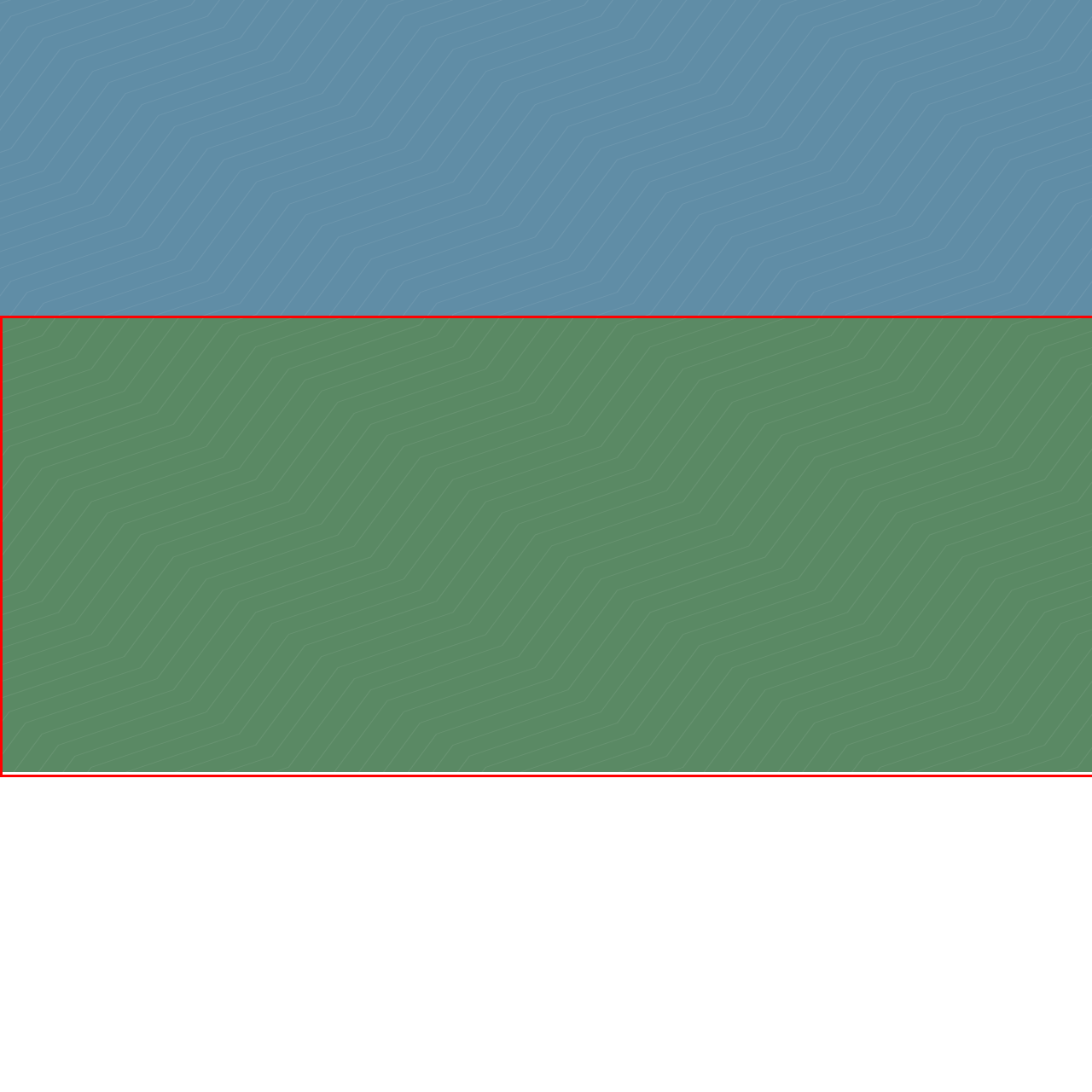What kind of pattern does the background feature?
Inspect the image inside the red bounding box and provide a detailed answer drawing from the visual content.

The caption describes the background as having a series of smooth, undulating lines that create a rhythmic, wave-like pattern, which adds to the overall aesthetic of the design.